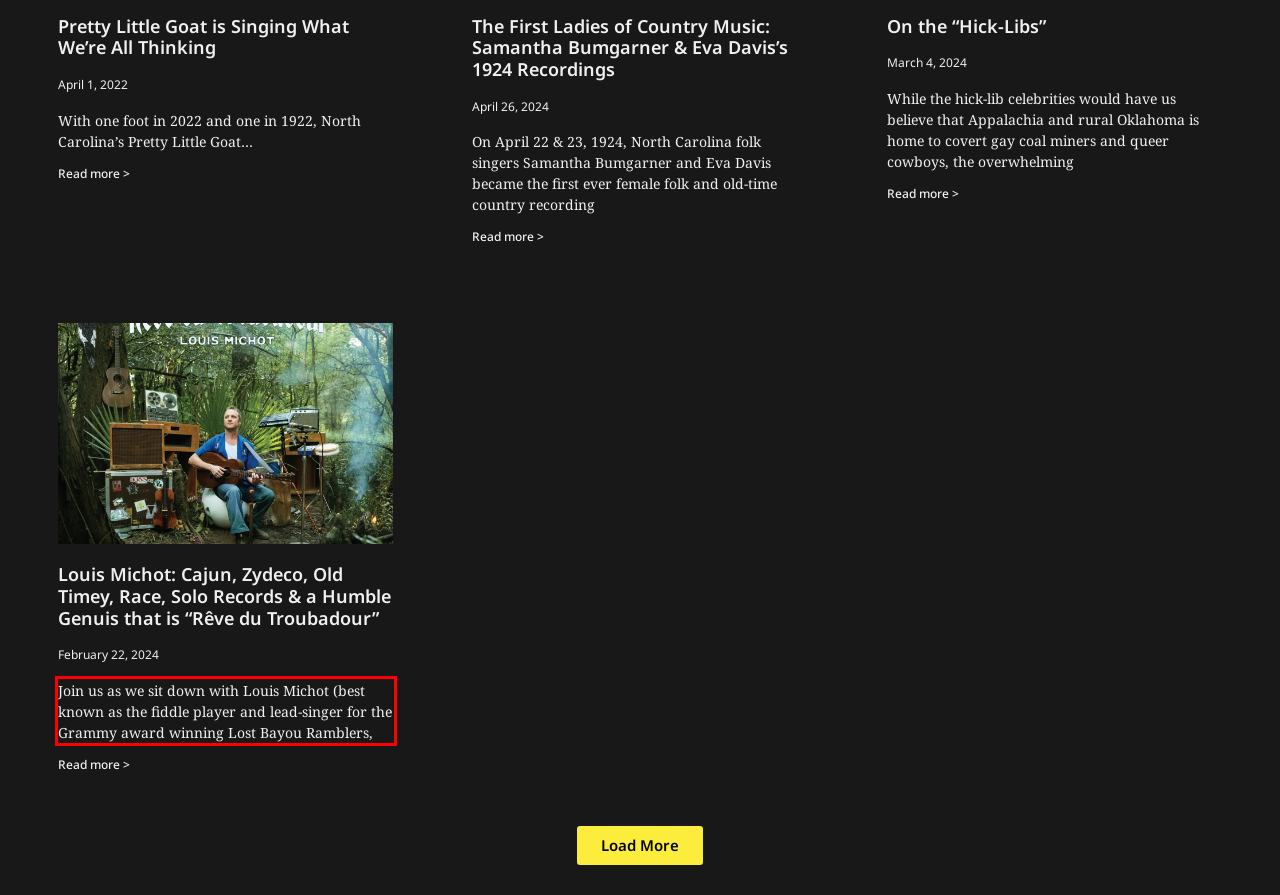In the given screenshot, locate the red bounding box and extract the text content from within it.

Join us as we sit down with Louis Michot (best known as the fiddle player and lead-singer for the Grammy award winning Lost Bayou Ramblers,